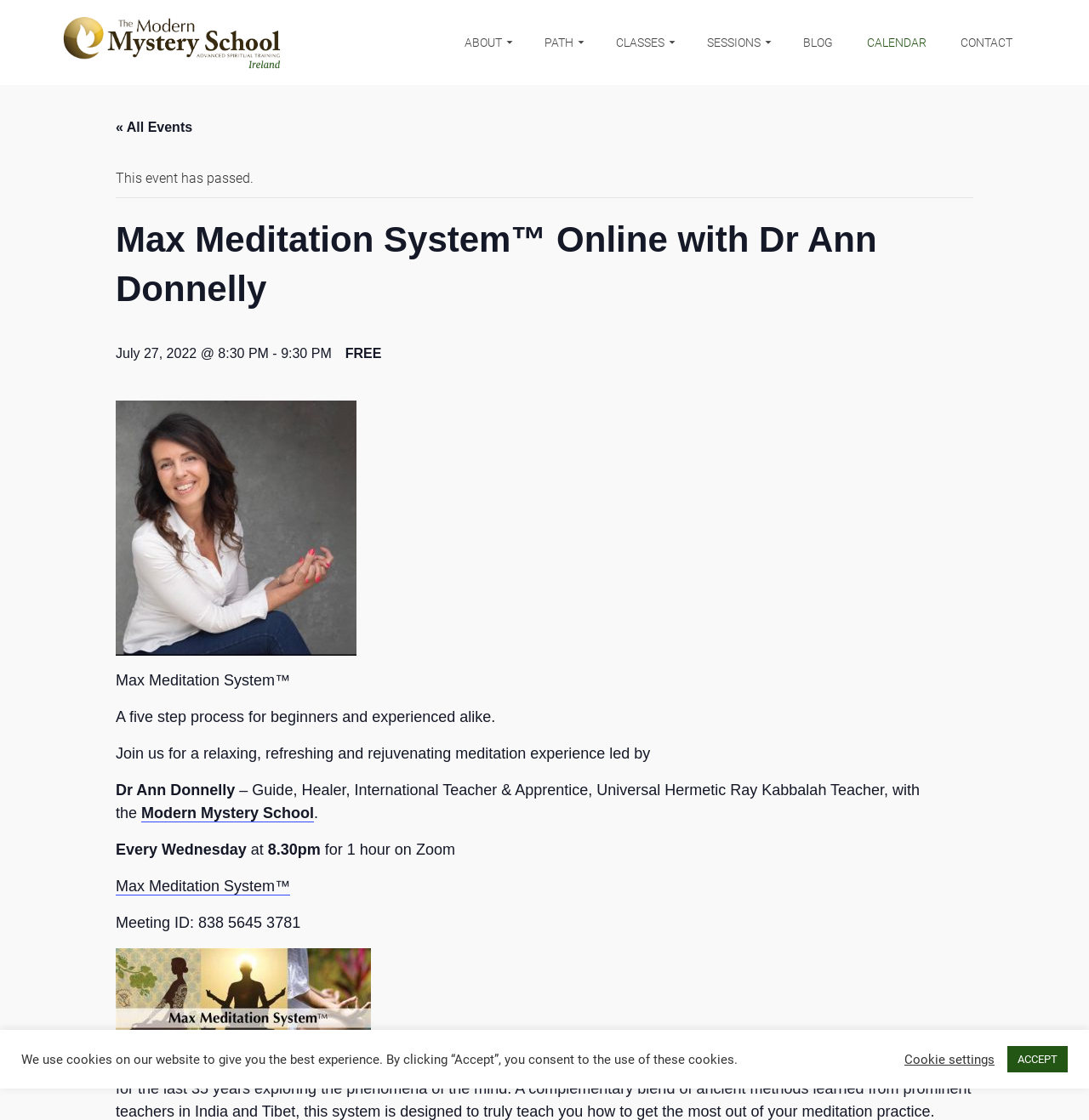Reply to the question with a brief word or phrase: What is the meeting ID for the meditation session?

838 5645 3781